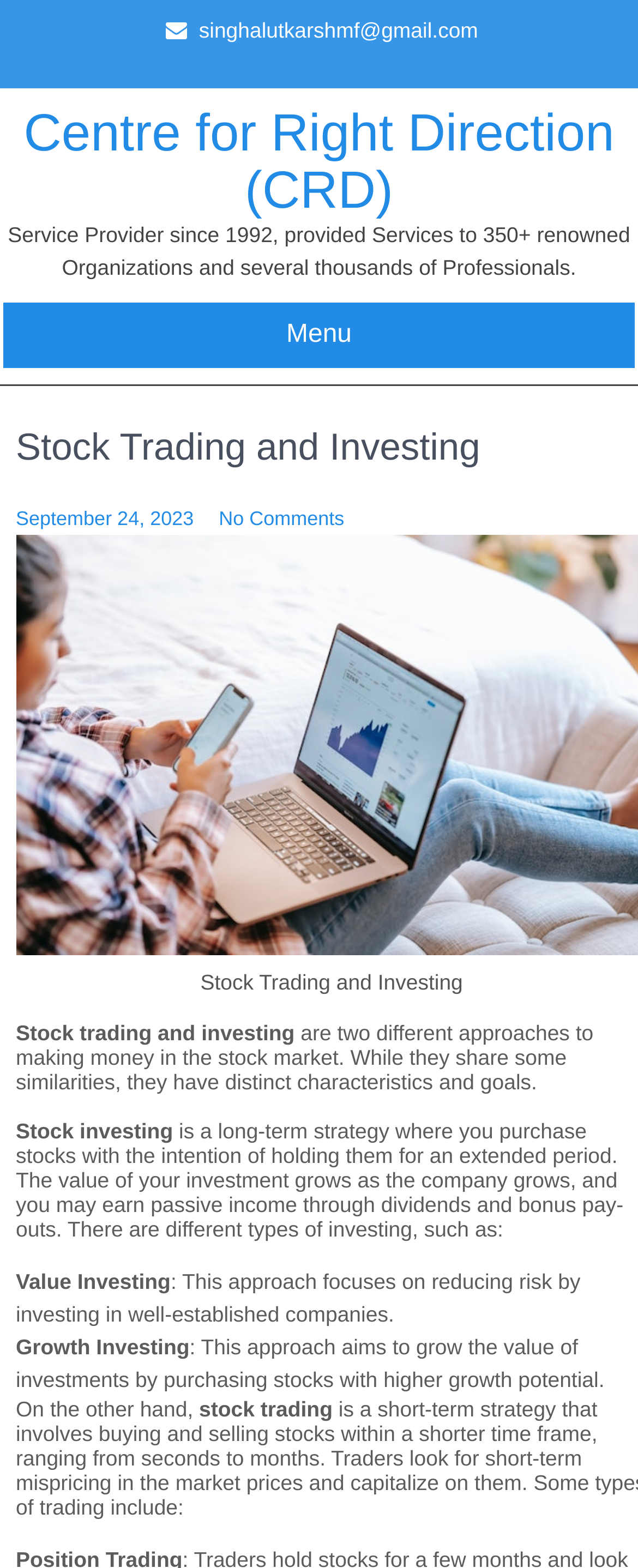Identify the coordinates of the bounding box for the element described below: "Menu". Return the coordinates as four float numbers between 0 and 1: [left, top, right, bottom].

[0.005, 0.193, 0.995, 0.235]